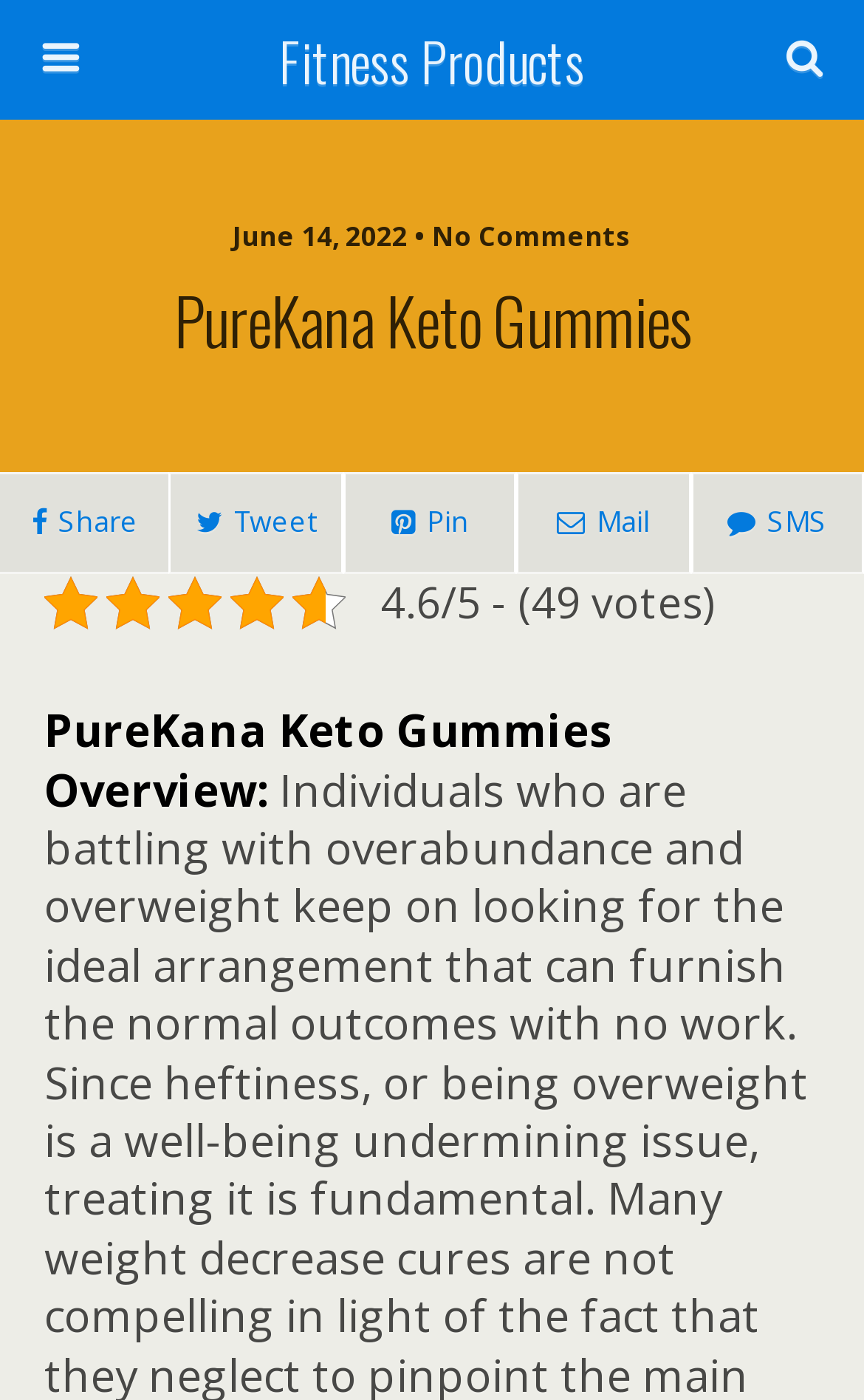Provide the bounding box coordinates, formatted as (top-left x, top-left y, bottom-right x, bottom-right y), with all values being floating point numbers between 0 and 1. Identify the bounding box of the UI element that matches the description: Fitness Products

[0.16, 0.0, 0.84, 0.085]